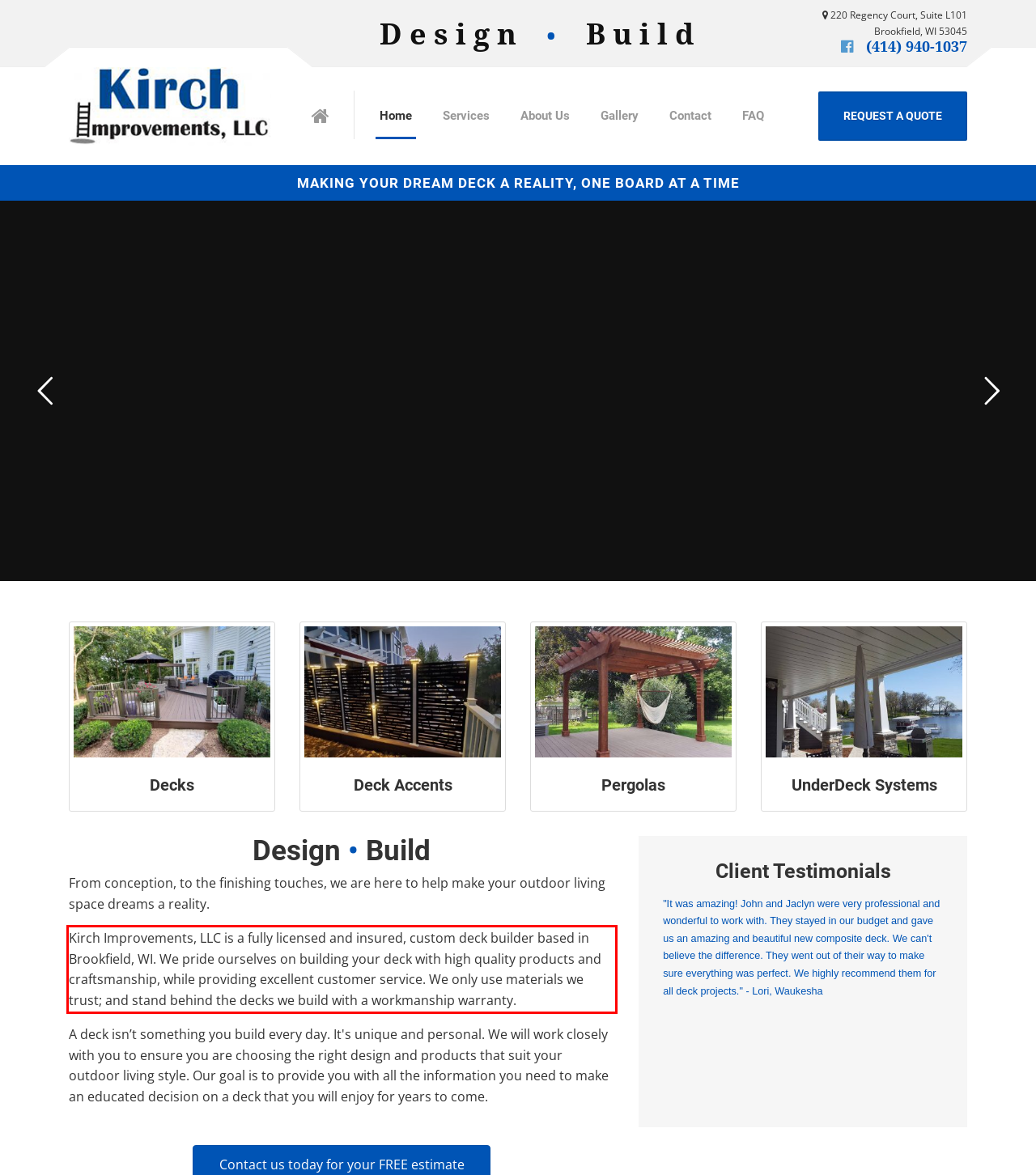Please perform OCR on the UI element surrounded by the red bounding box in the given webpage screenshot and extract its text content.

Kirch Improvements, LLC is a fully licensed and insured, custom deck builder based in Brookfield, WI. We pride ourselves on building your deck with high quality products and craftsmanship, while providing excellent customer service. We only use materials we trust; and stand behind the decks we build with a workmanship warranty.